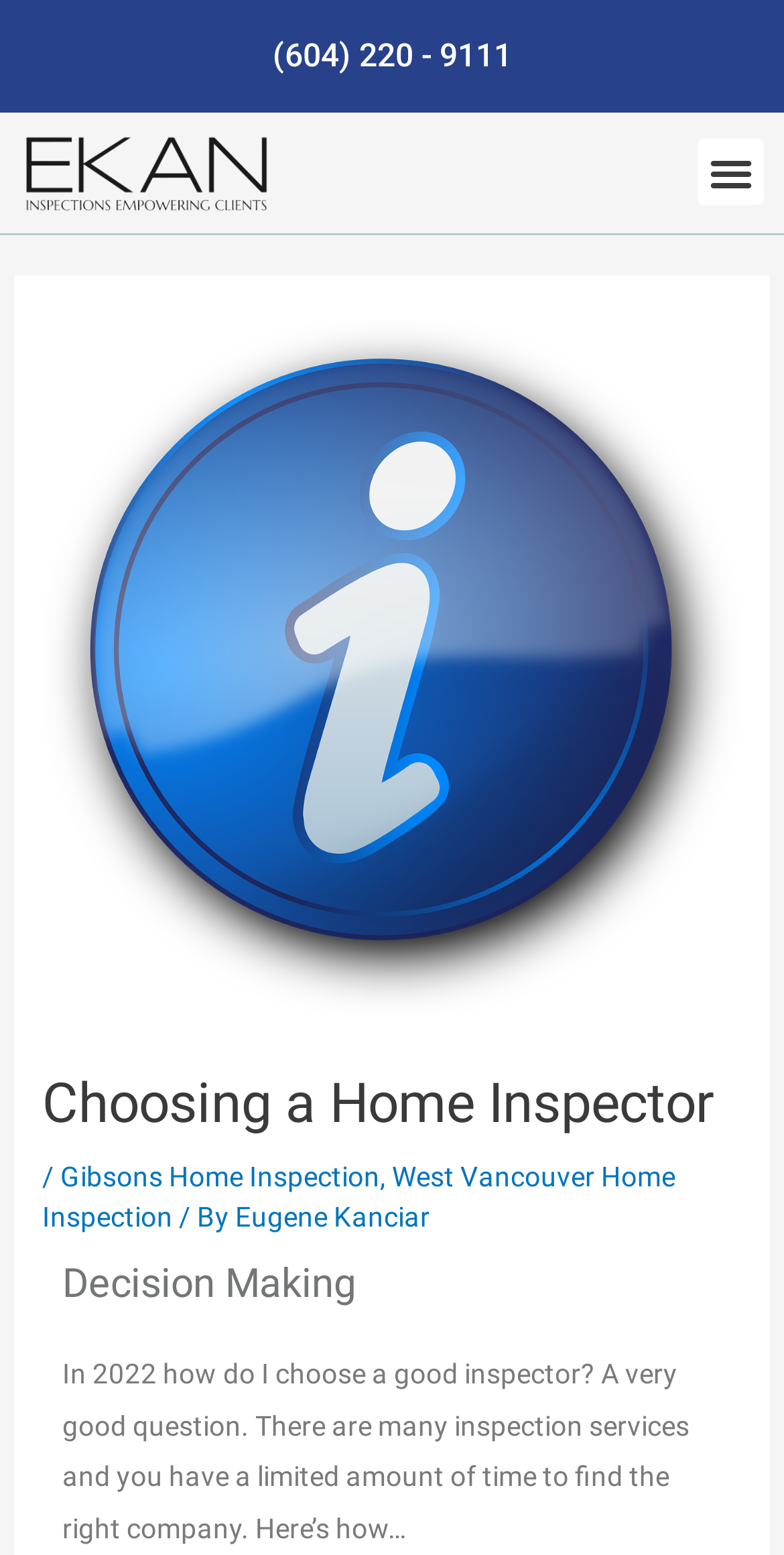Analyze the image and answer the question with as much detail as possible: 
What is the topic of the article?

I found the topic of the article by looking at the header section of the webpage, where I saw a heading element with the text 'Choosing a Home Inspector'.